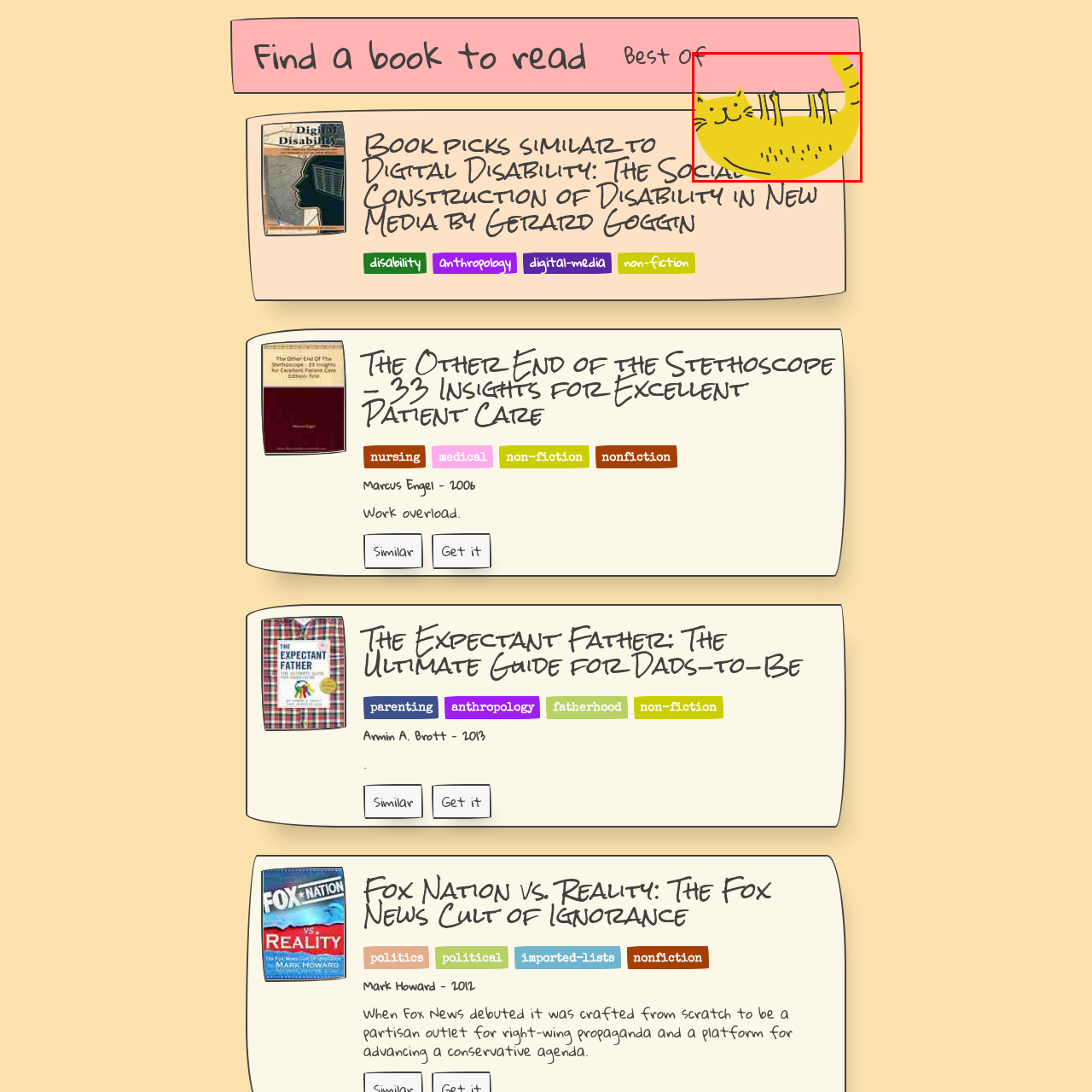Examine the section enclosed by the red box and give a brief answer to the question: What is the design of the cat's tail?

Striped